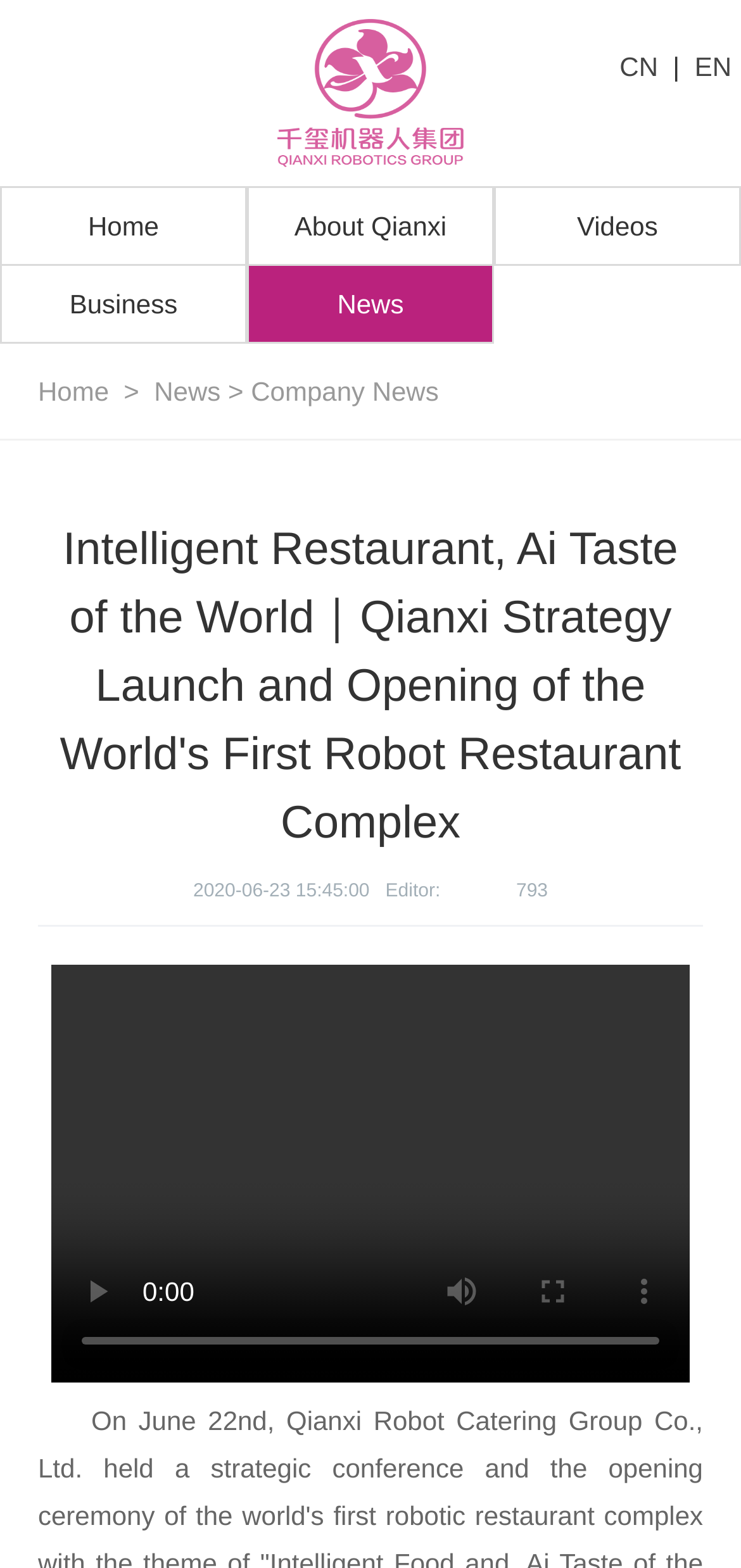Could you determine the bounding box coordinates of the clickable element to complete the instruction: "Go to Home page"? Provide the coordinates as four float numbers between 0 and 1, i.e., [left, top, right, bottom].

[0.0, 0.119, 0.333, 0.17]